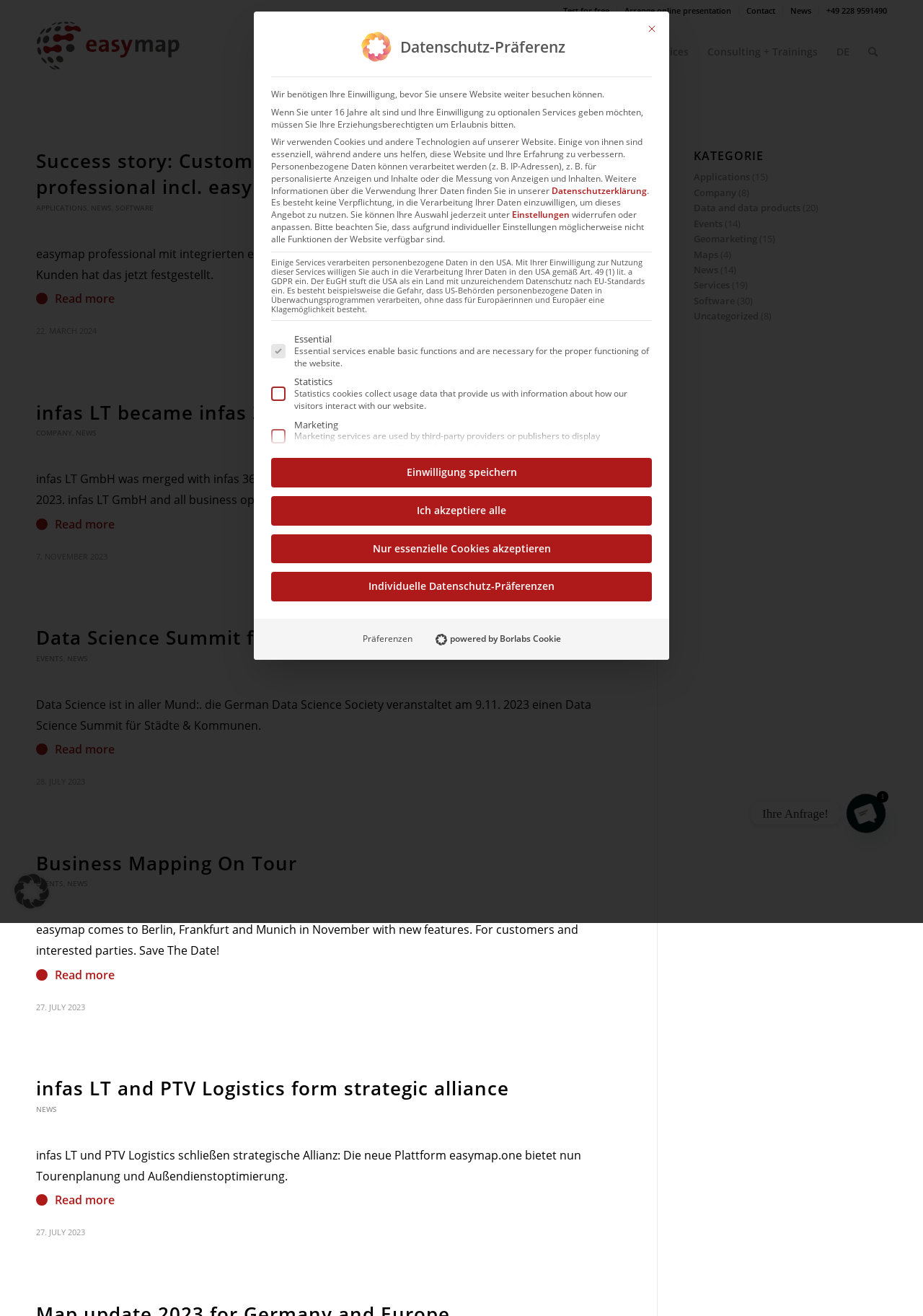Determine the bounding box coordinates of the clickable element to achieve the following action: 'Click on the 'Read more' button'. Provide the coordinates as four float values between 0 and 1, formatted as [left, top, right, bottom].

[0.039, 0.215, 0.124, 0.238]